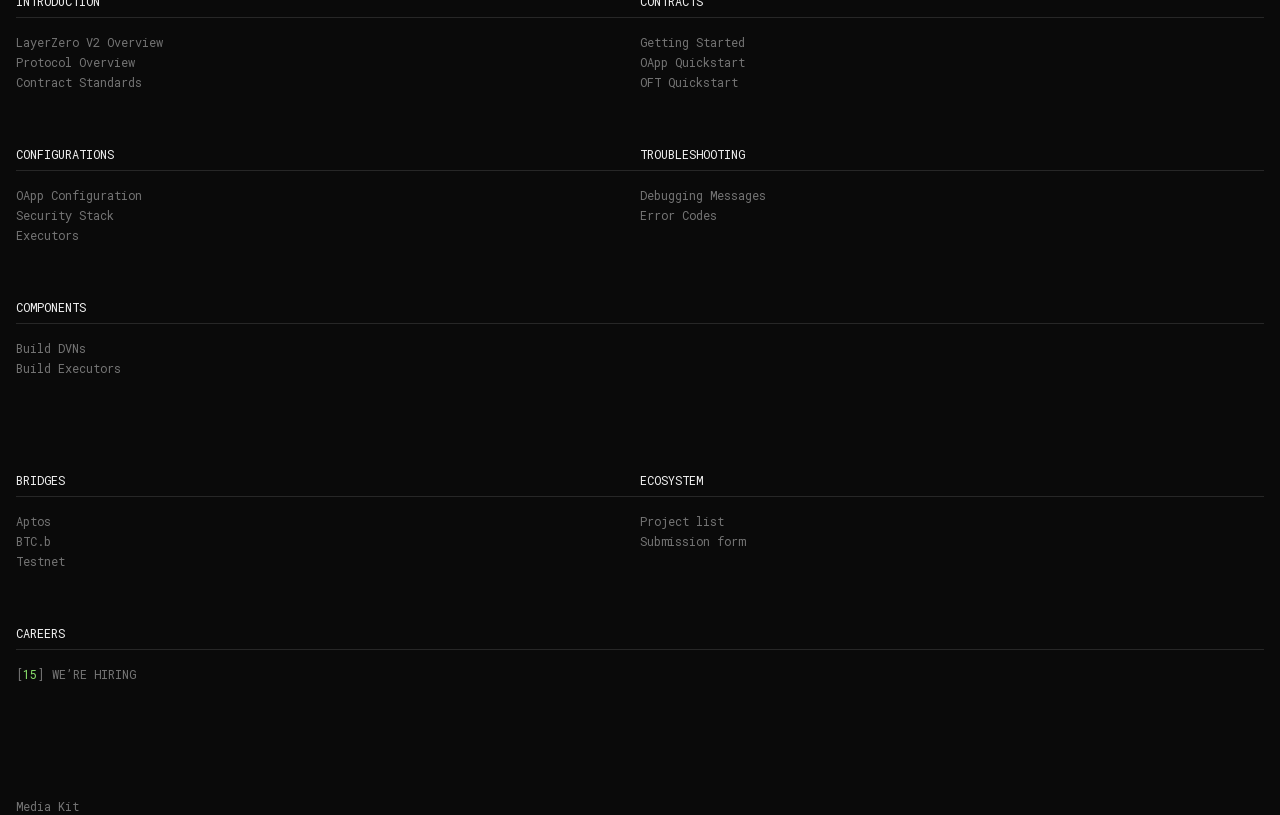Identify the bounding box coordinates necessary to click and complete the given instruction: "Configure OApp".

[0.012, 0.229, 0.111, 0.249]